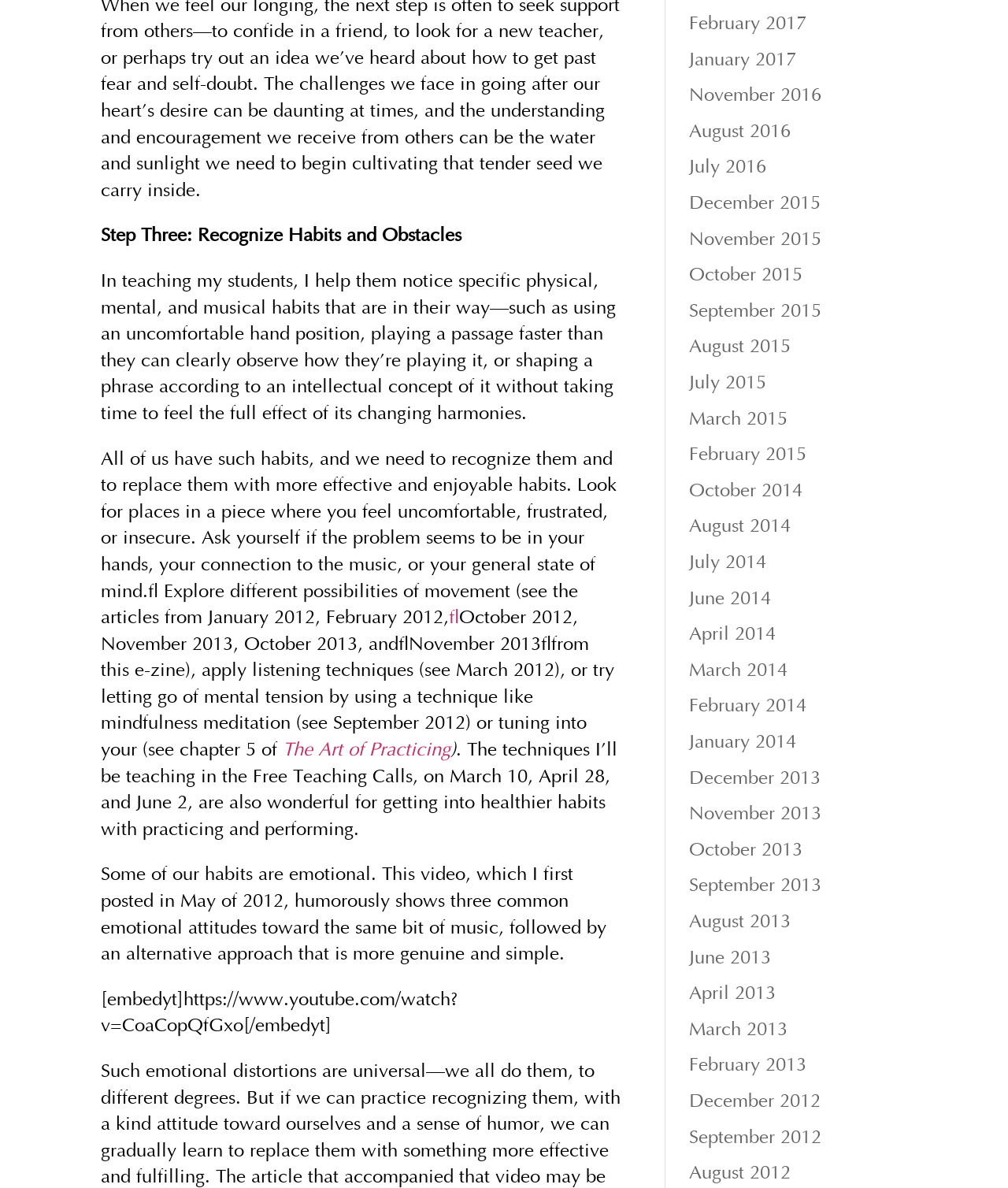What is the third step in teaching students?
Please answer the question with a single word or phrase, referencing the image.

Recognize Habits and Obstacles